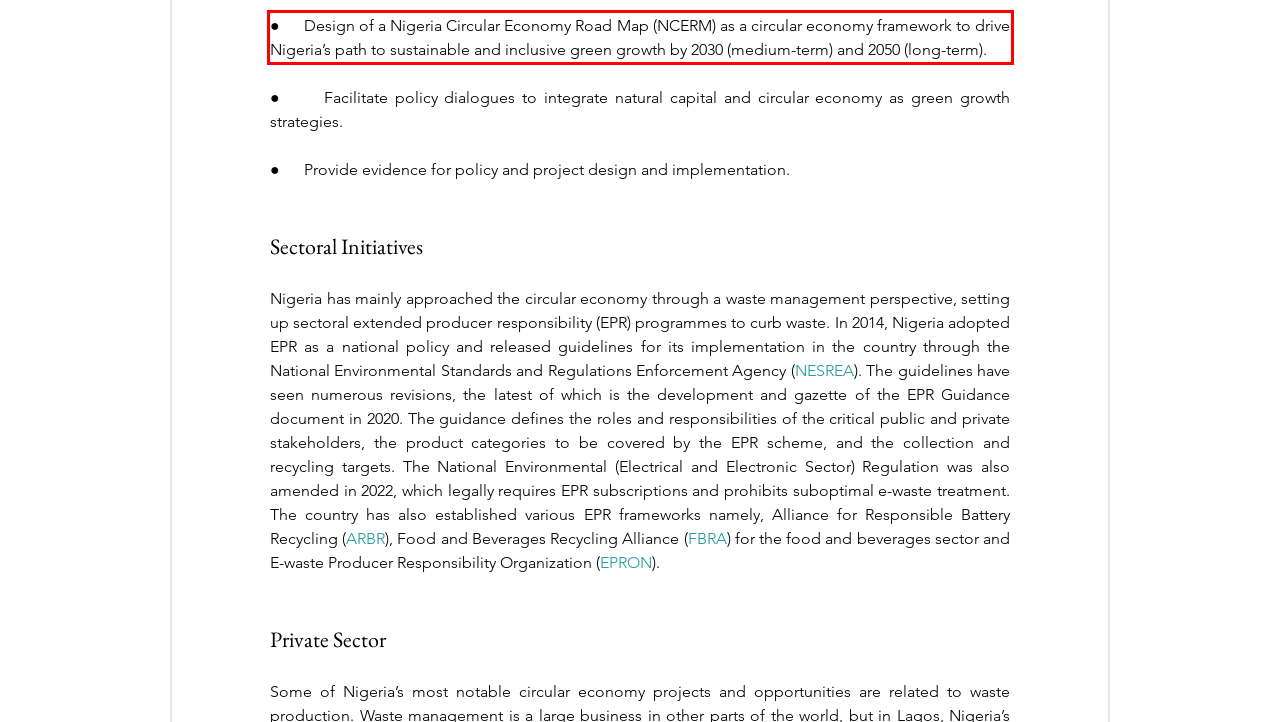Please examine the webpage screenshot and extract the text within the red bounding box using OCR.

● Design of a Nigeria Circular Economy Road Map (NCERM) as a circular economy framework to drive Nigeria’s path to sustainable and inclusive green growth by 2030 (medium-term) and 2050 (long-term).